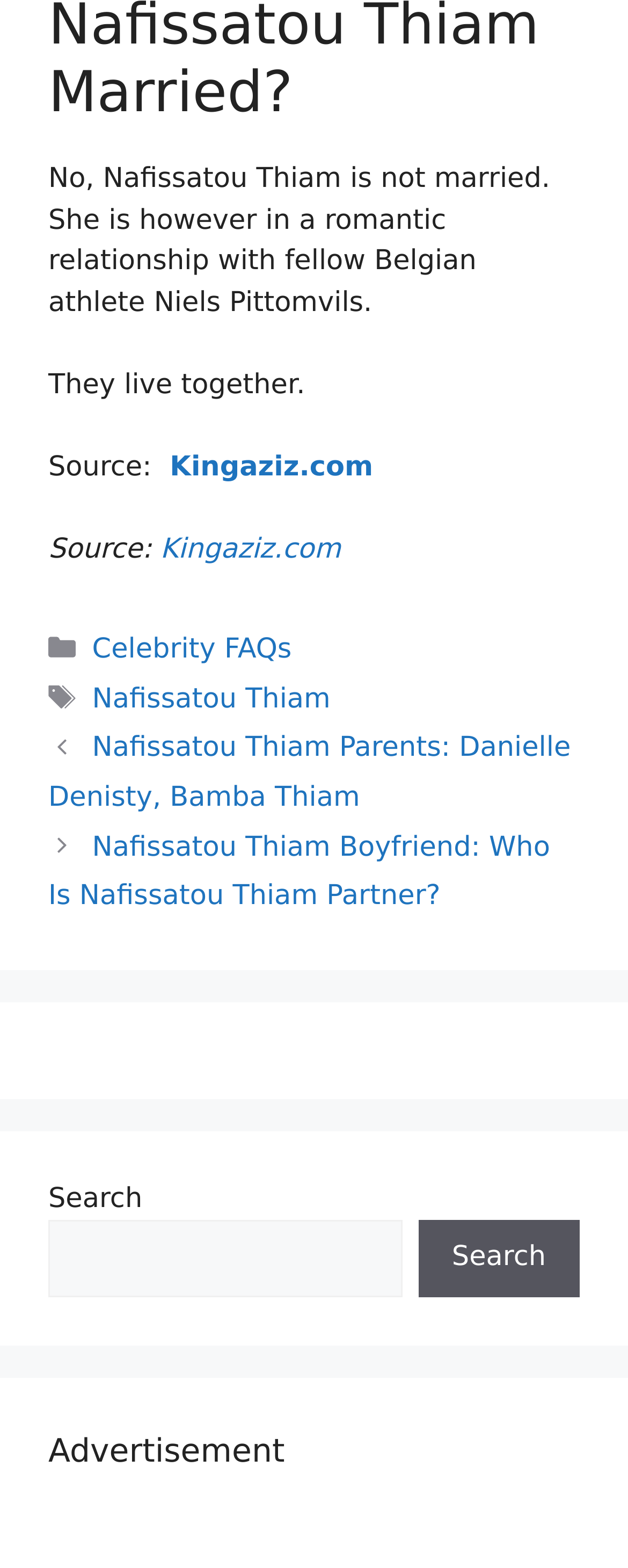What is the category of the webpage's content?
Please elaborate on the answer to the question with detailed information.

The webpage has a footer section with a link labeled 'Celebrity FAQs', suggesting that the content of the webpage falls under this category.